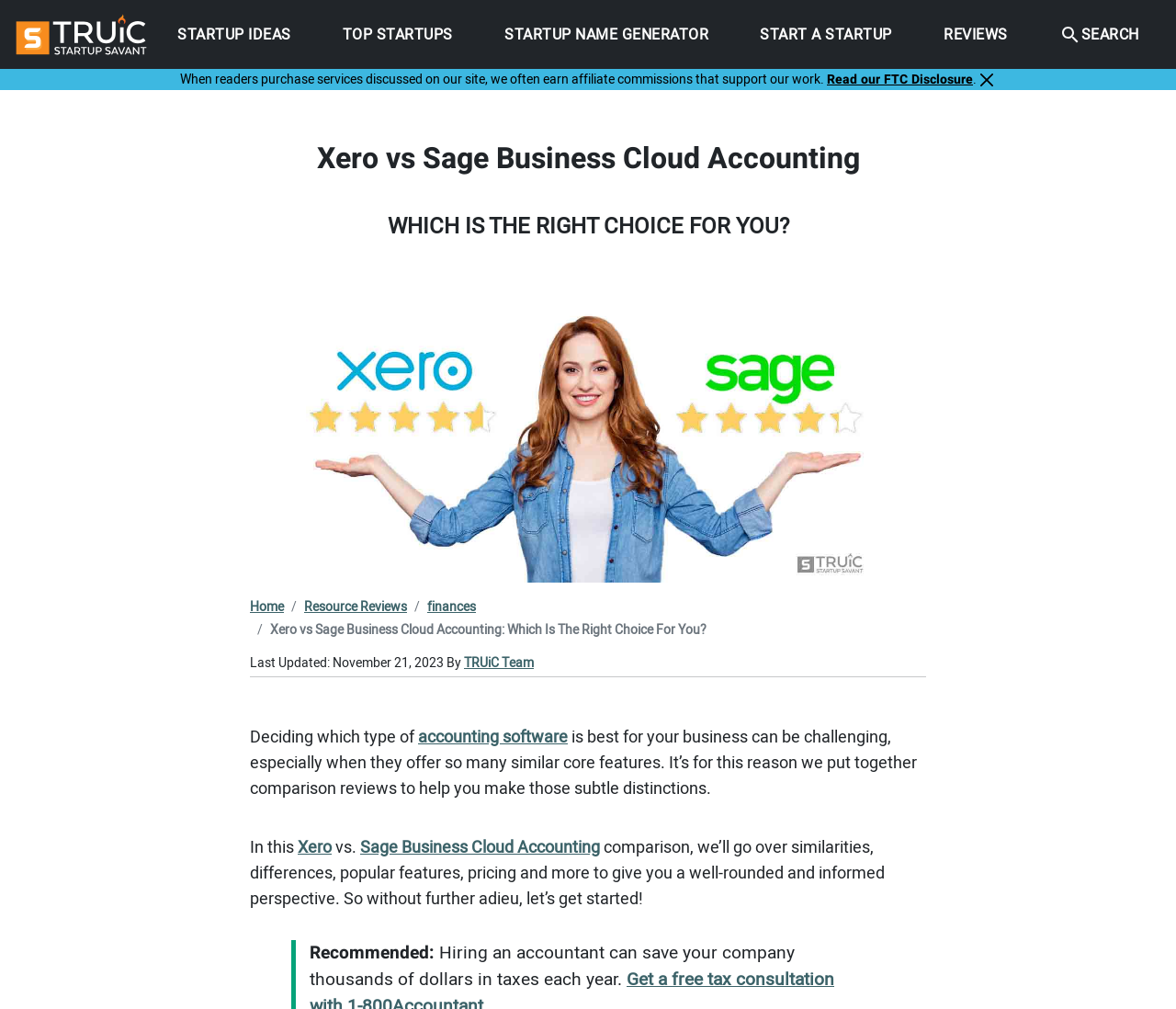Find the bounding box coordinates for the element described here: "Search".

[0.894, 0.016, 0.975, 0.053]